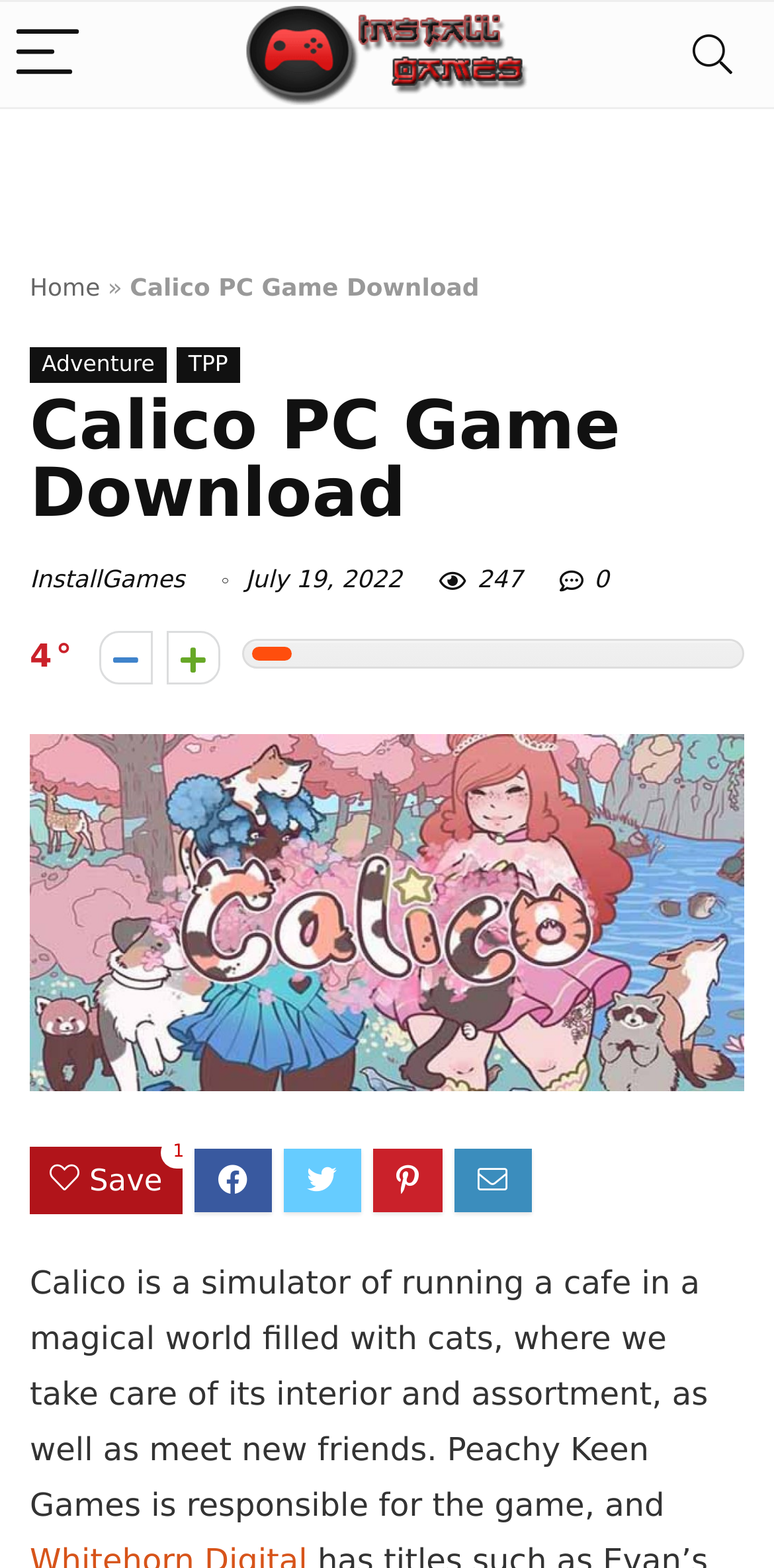Please identify the coordinates of the bounding box that should be clicked to fulfill this instruction: "Search for games".

[0.859, 0.001, 0.982, 0.068]